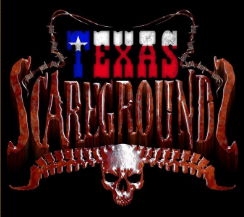Give a meticulous account of what the image depicts.

The image showcases a striking logo for "Texas ScareGround," featuring bold, stylized lettering that emphasizes the name prominently in a dramatic font. At the top, the word "TEXAS" is adorned with the Texas flag colors of blue, white, and red, creating a vivid representation of state pride. Below the main title, a skull is central to the design, framed by a pair of crossed bones, adding an eerie and adventurous touch that reflects the haunted attraction's theme. The background is black, which accentuates the vibrant colors and metallic textures of the text, contributing to an overall spooky yet exciting atmosphere, inviting thrill-seekers to experience one of the best haunted attractions in Texas.